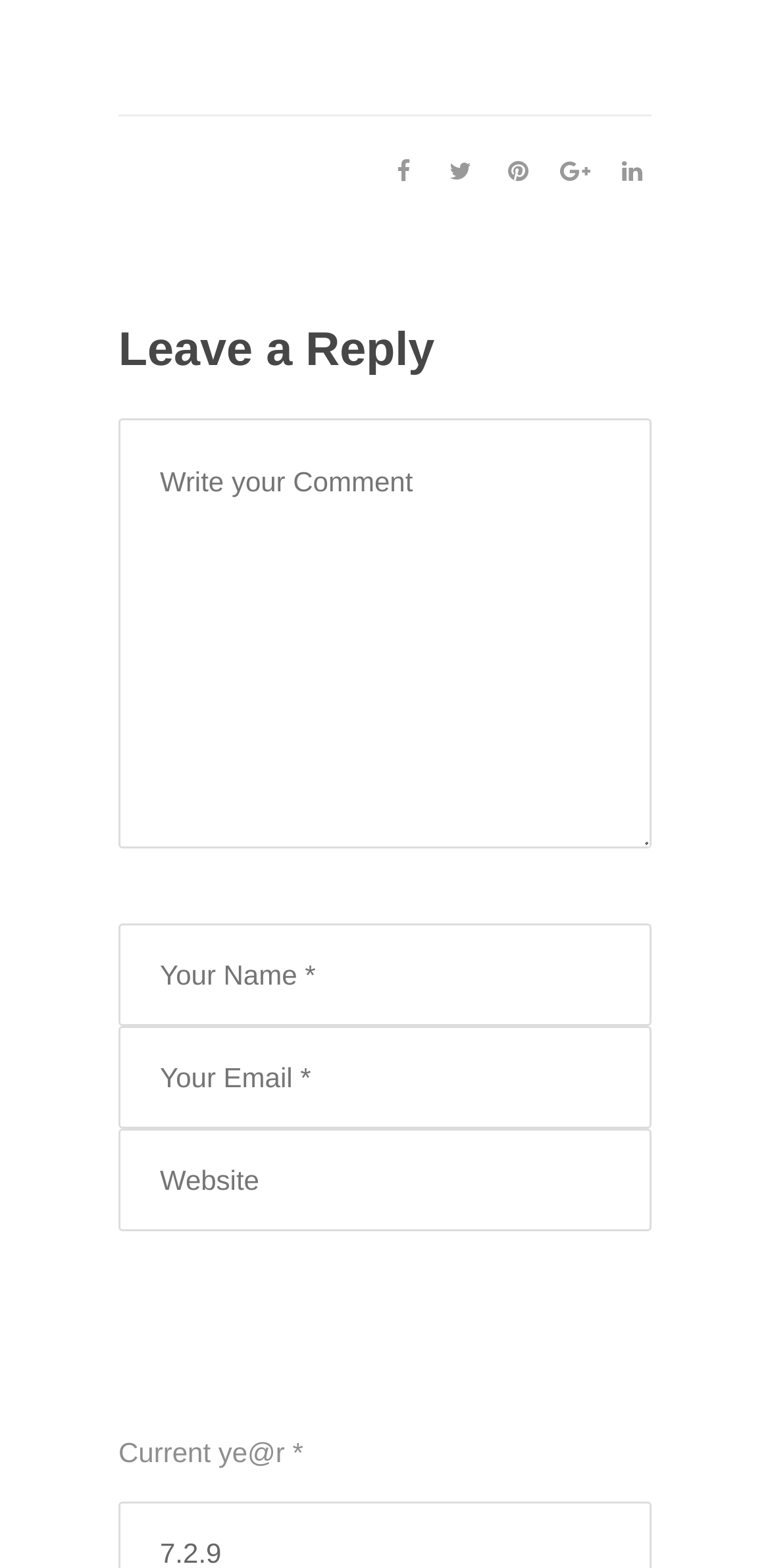Locate the bounding box coordinates of the region to be clicked to comply with the following instruction: "Enter your name". The coordinates must be four float numbers between 0 and 1, in the form [left, top, right, bottom].

[0.154, 0.588, 0.846, 0.654]